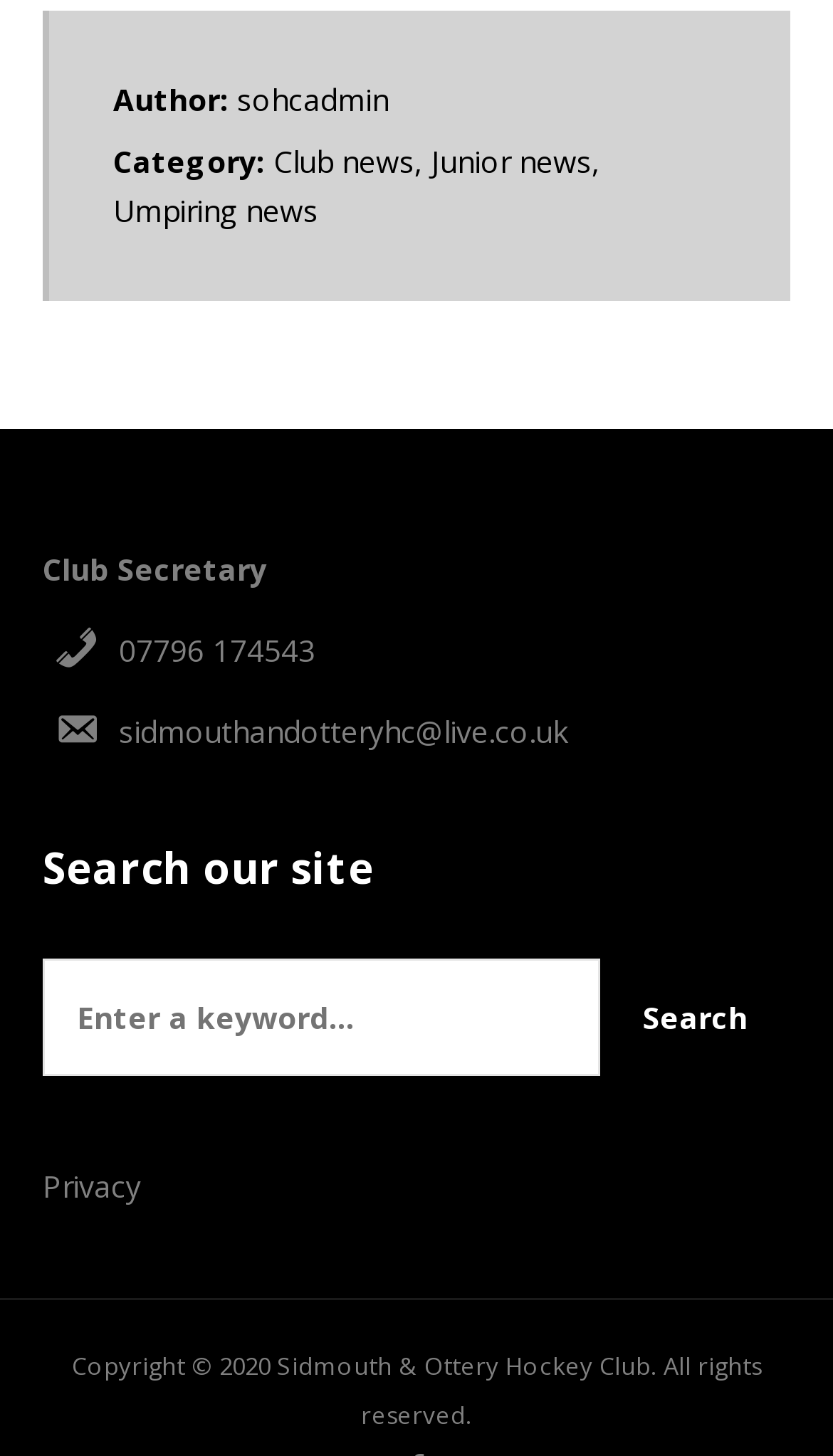Identify the bounding box coordinates of the section to be clicked to complete the task described by the following instruction: "View club news". The coordinates should be four float numbers between 0 and 1, formatted as [left, top, right, bottom].

[0.328, 0.096, 0.497, 0.124]